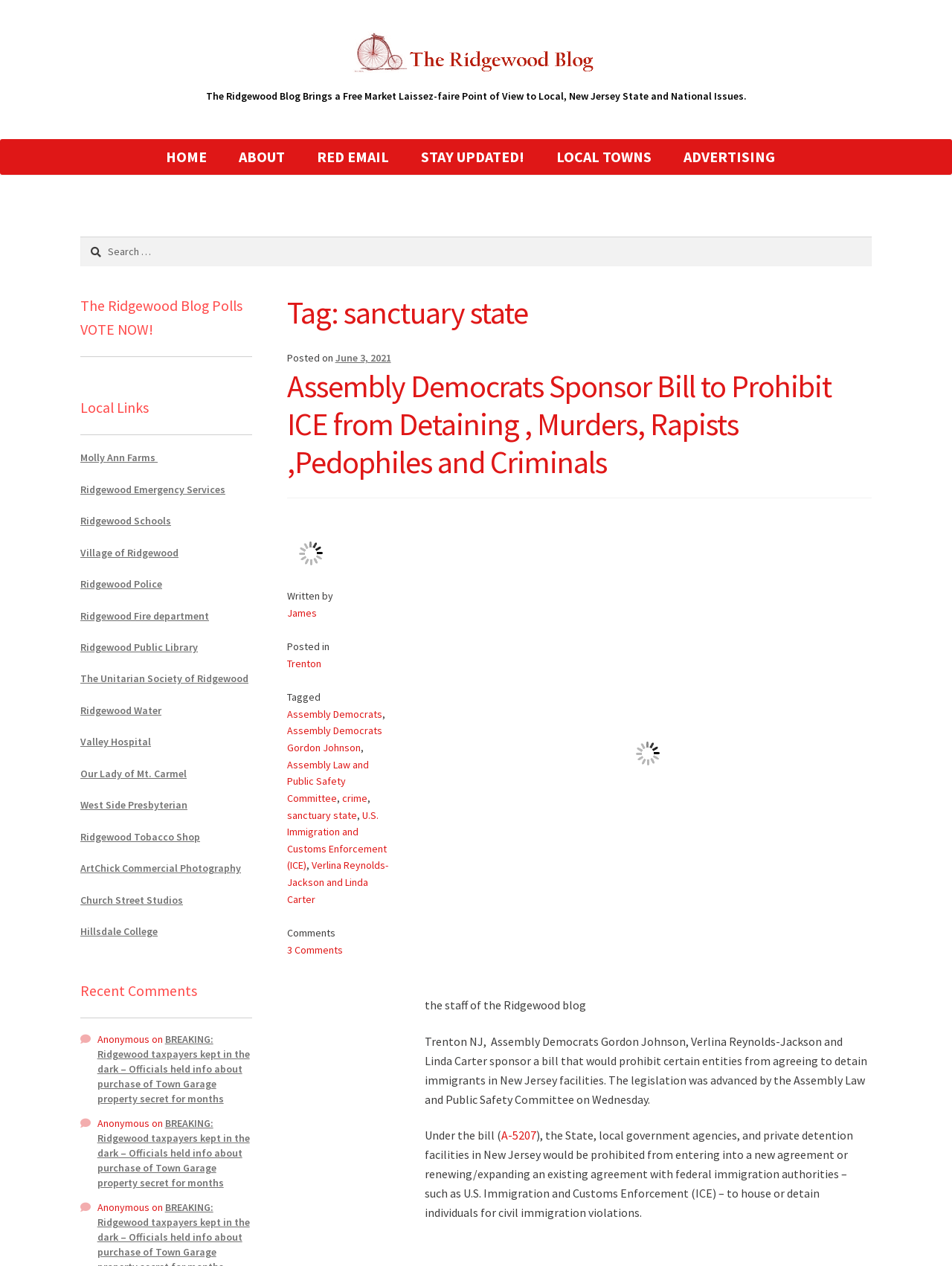What is the topic of the current article?
Give a detailed explanation using the information visible in the image.

I found the answer by looking at the heading of the article, which is 'Tag: sanctuary state'. This indicates that the topic of the current article is related to 'sanctuary state'.